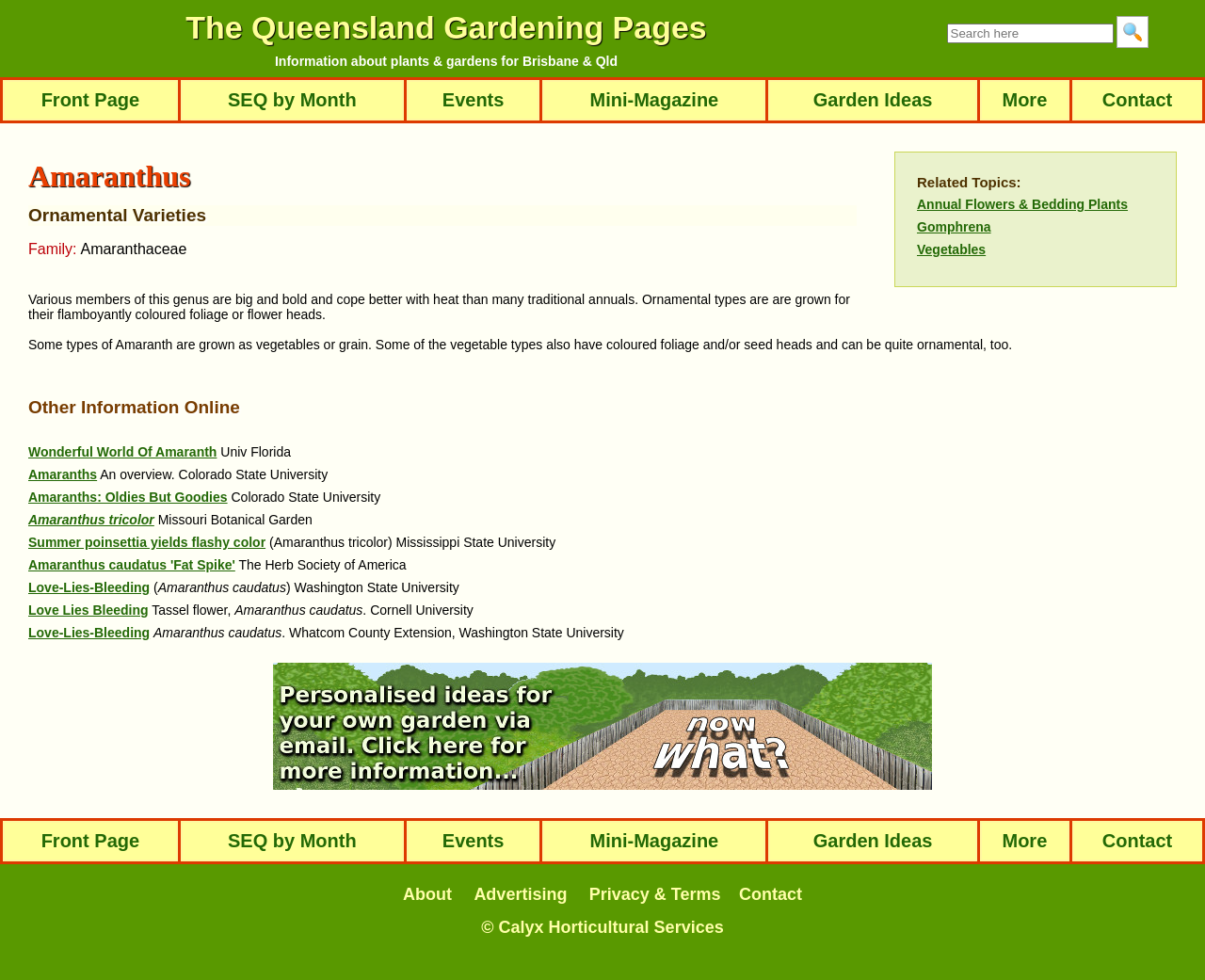What is Amaranthus?
Craft a detailed and extensive response to the question.

Amaranthus is a type of plant that is discussed on the website. The website provides information about the plant, including its ornamental varieties, family, and uses as vegetables or grain.